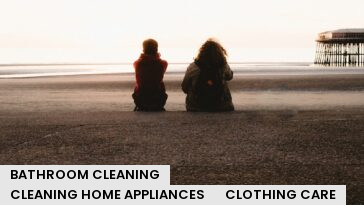Are the links below the image related to the scene depicted?
Using the image as a reference, deliver a detailed and thorough answer to the question.

The links are about 'Bathroom Cleaning', 'Cleaning Home Appliances', and 'Clothing Care', which are unrelated to the beach scene depicted in the image, suggesting that they are providing resources for home maintenance and care in general.